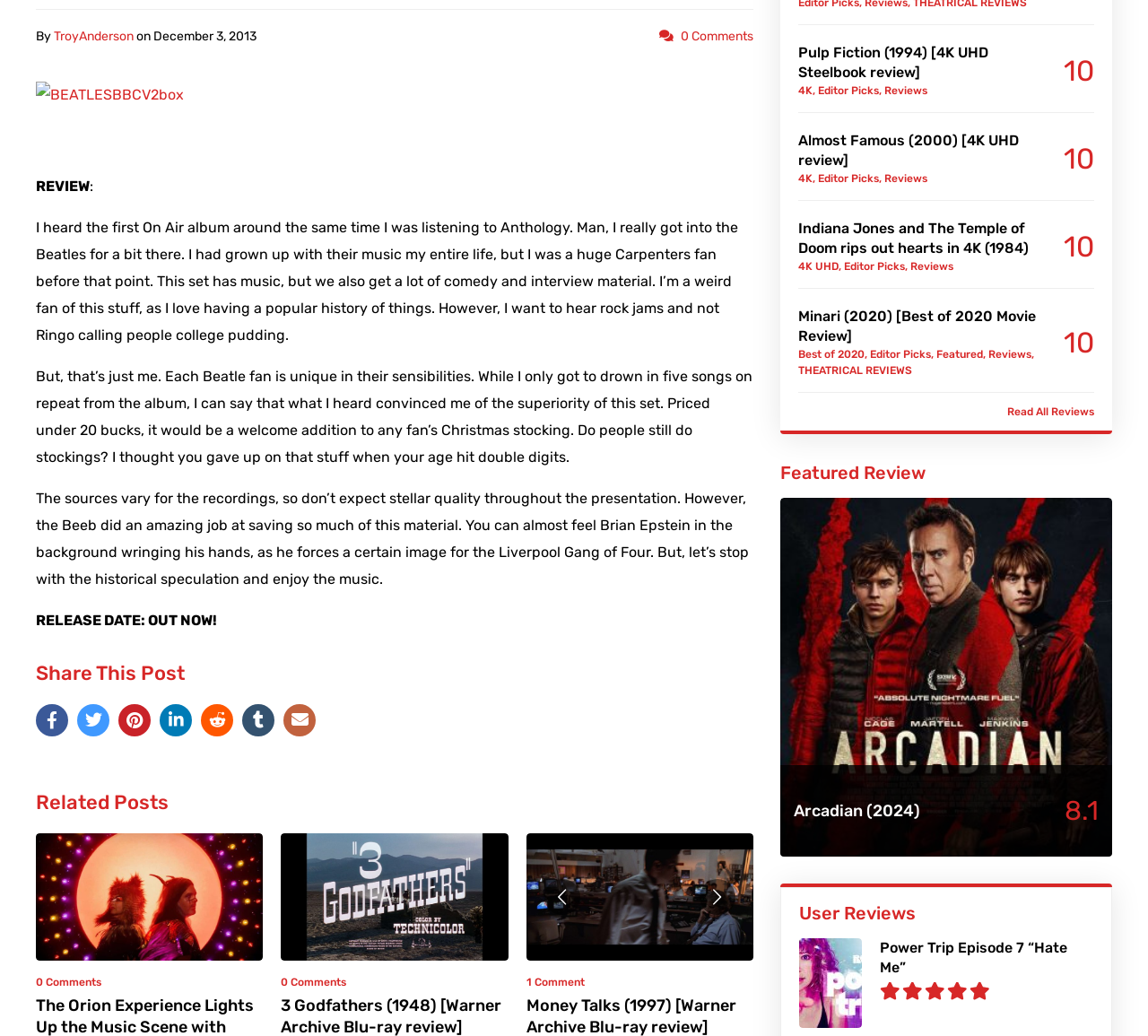Calculate the bounding box coordinates for the UI element based on the following description: "parent_node: Arcadian (2024)". Ensure the coordinates are four float numbers between 0 and 1, i.e., [left, top, right, bottom].

[0.68, 0.481, 0.969, 0.827]